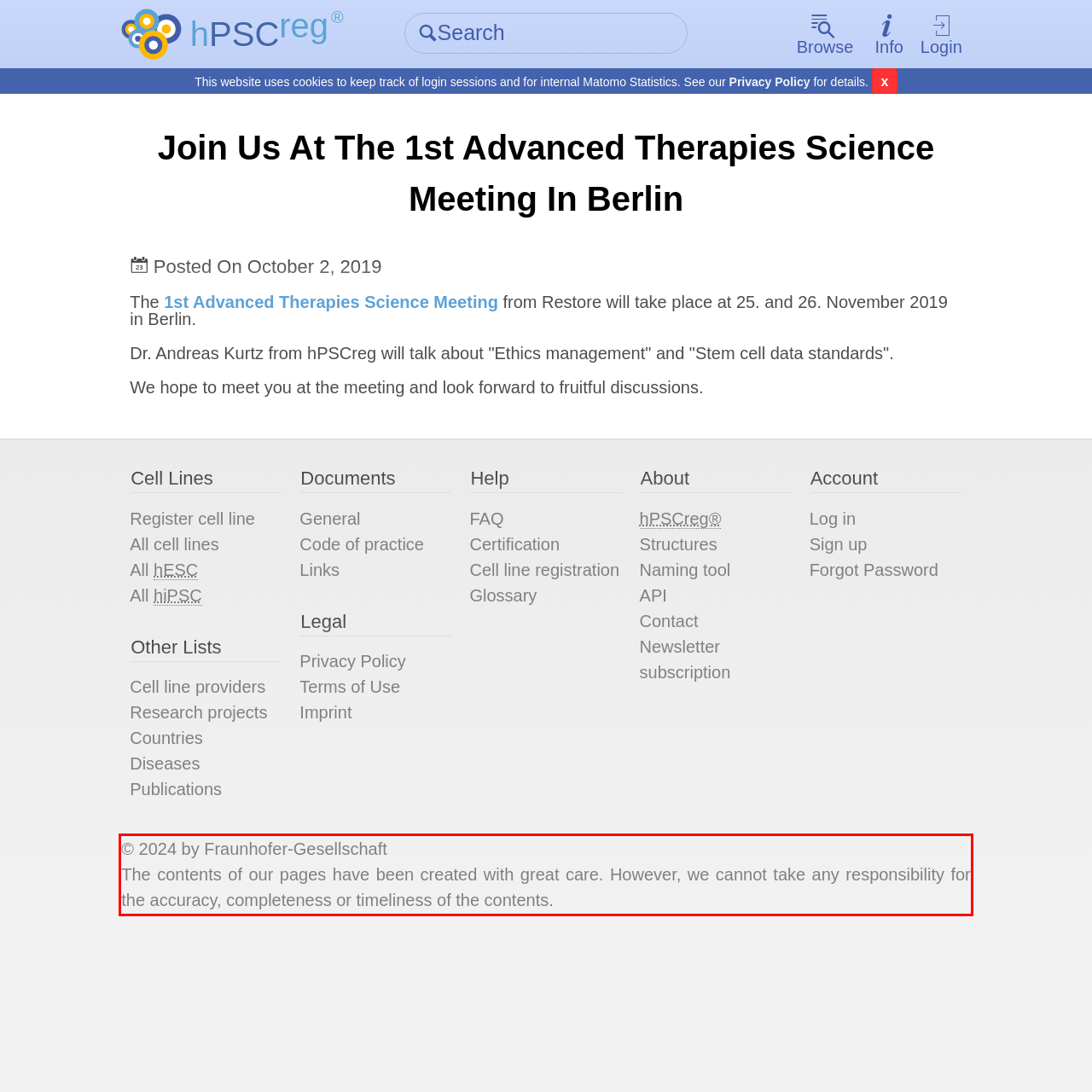You are looking at a screenshot of a webpage with a red rectangle bounding box. Use OCR to identify and extract the text content found inside this red bounding box.

© 2024 by Fraunhofer-Gesellschaft The contents of our pages have been created with great care. However, we cannot take any responsibility for the accuracy, completeness or timeliness of the contents.